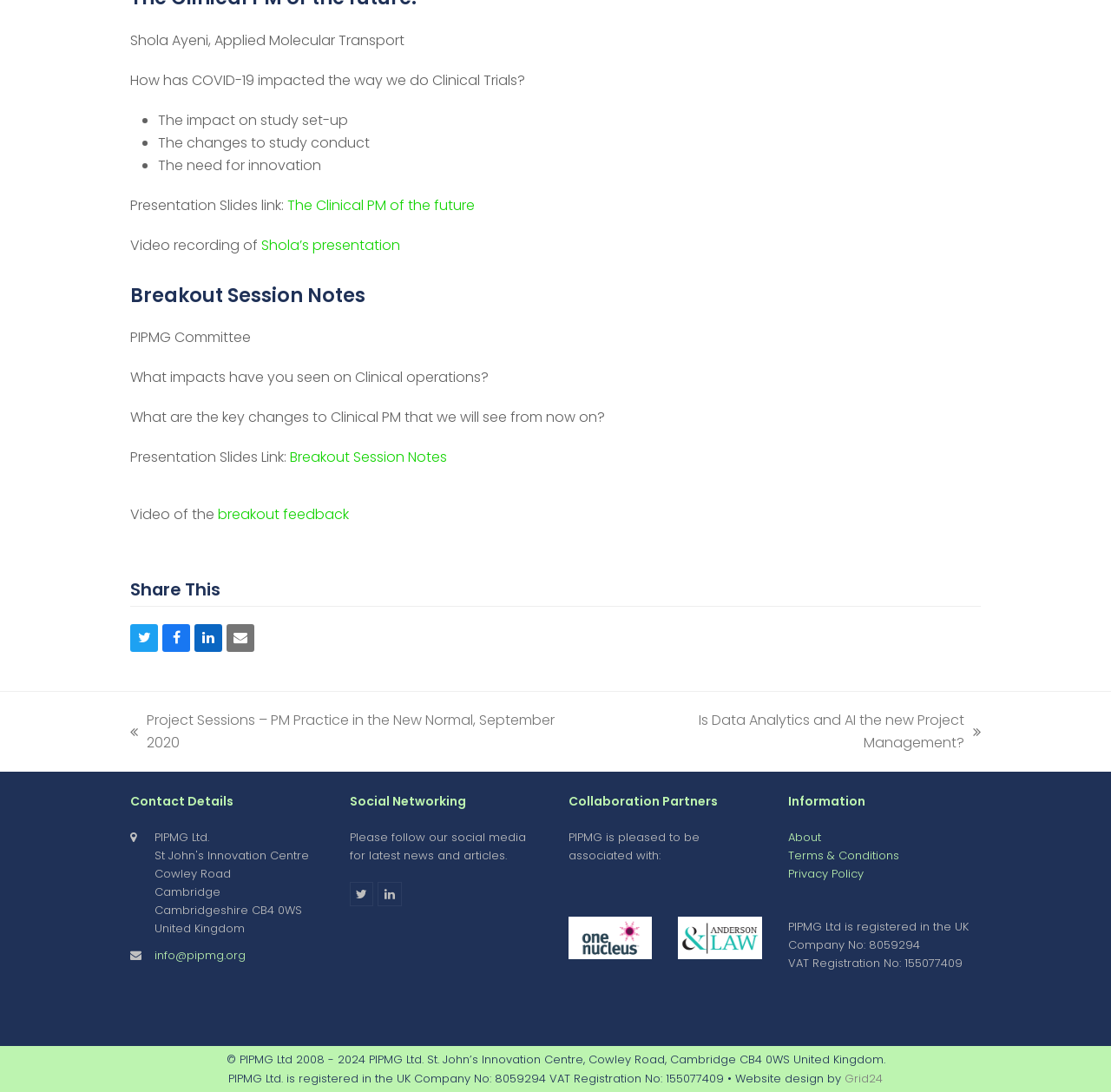Locate the bounding box coordinates of the clickable part needed for the task: "Visit the previous post about Project Sessions".

[0.117, 0.65, 0.525, 0.691]